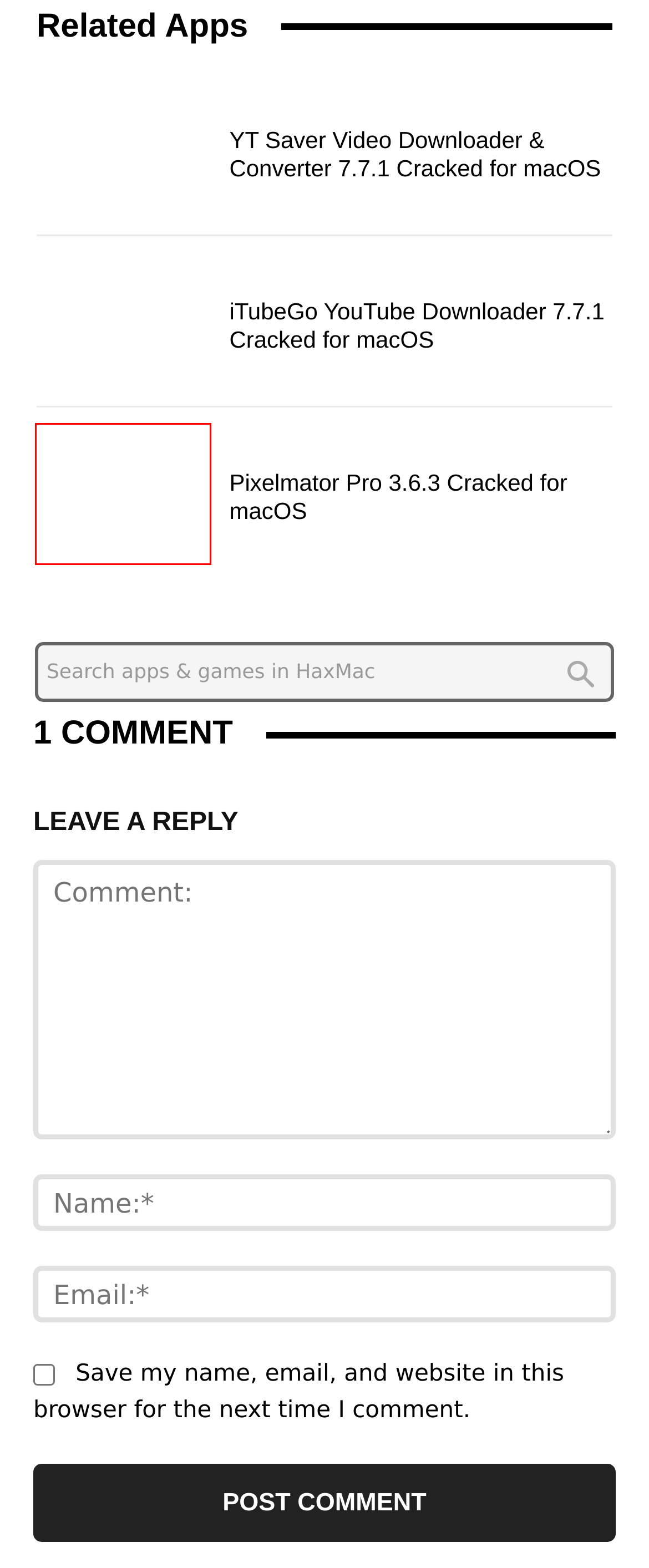Analyze the screenshot of a webpage featuring a red rectangle around an element. Pick the description that best fits the new webpage after interacting with the element inside the red bounding box. Here are the candidates:
A. Pixelmator Pro 3.6.3 Cracked for macOS
B. Special Apps Archives | Haxmac
C. Productivity Archives | Haxmac
D. DMCA – Copyrights ! | Haxmac
E. Music Archives | Haxmac
F. Lifestyle Archives | Haxmac
G. YT Saver Video Downloader & Converter 7.7.2 Cracked for macOS
H. iTubeGo YouTube Downloader 7.7.2 Cracked for macOS

A